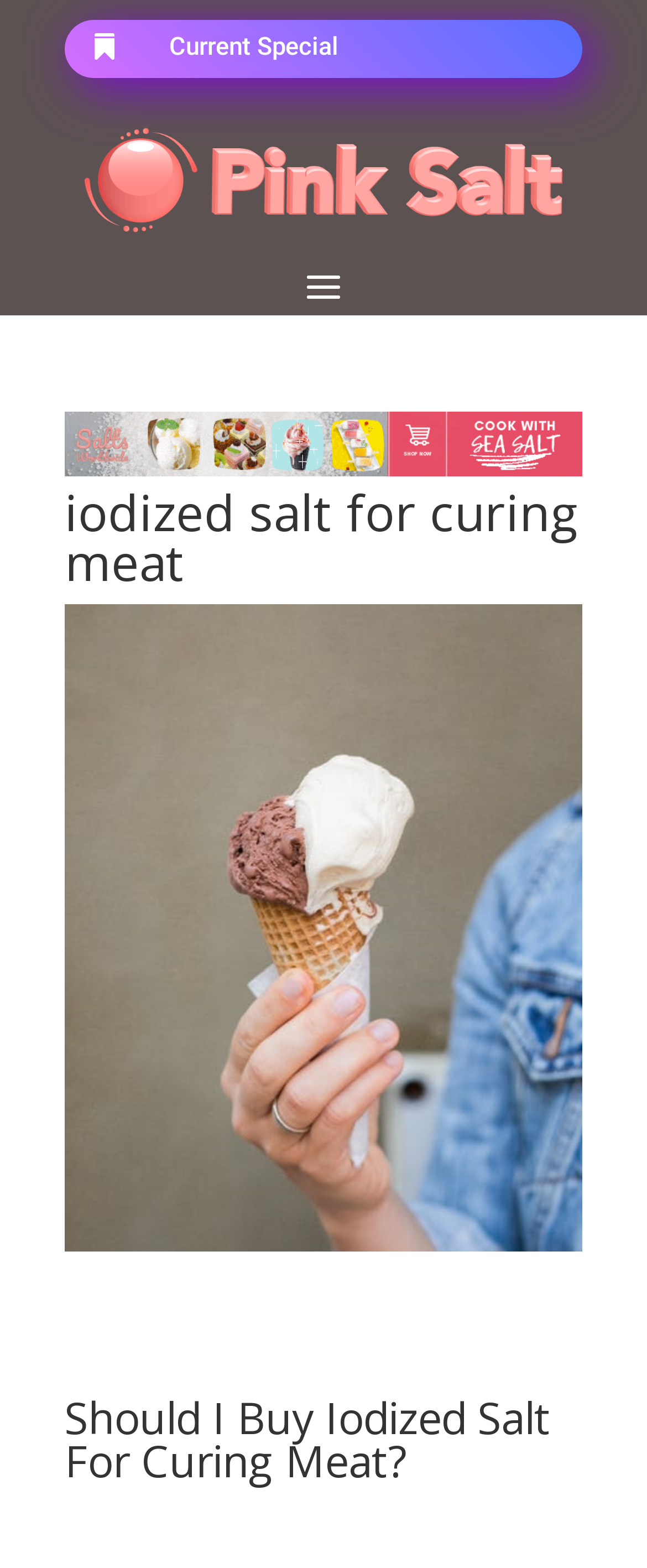How many links are on the webpage?
Provide a concise answer using a single word or phrase based on the image.

3